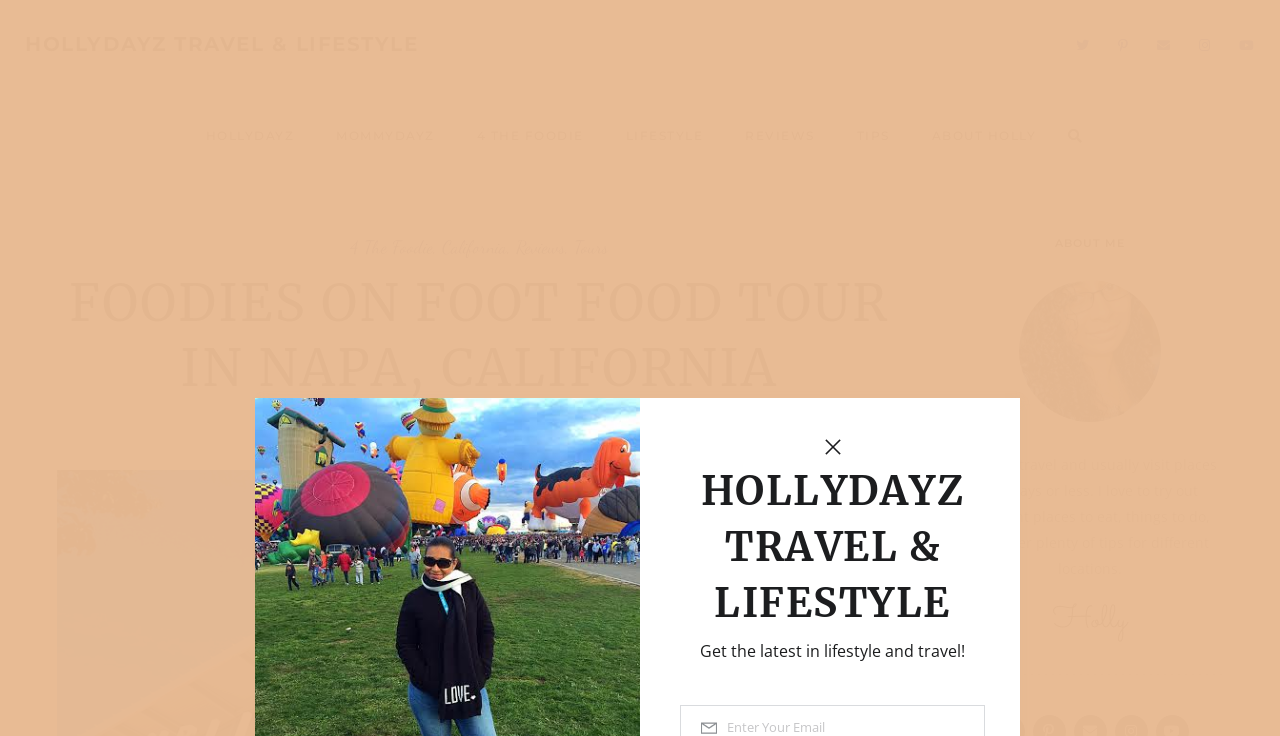Locate the bounding box for the described UI element: "Reviews". Ensure the coordinates are four float numbers between 0 and 1, formatted as [left, top, right, bottom].

[0.567, 0.137, 0.654, 0.232]